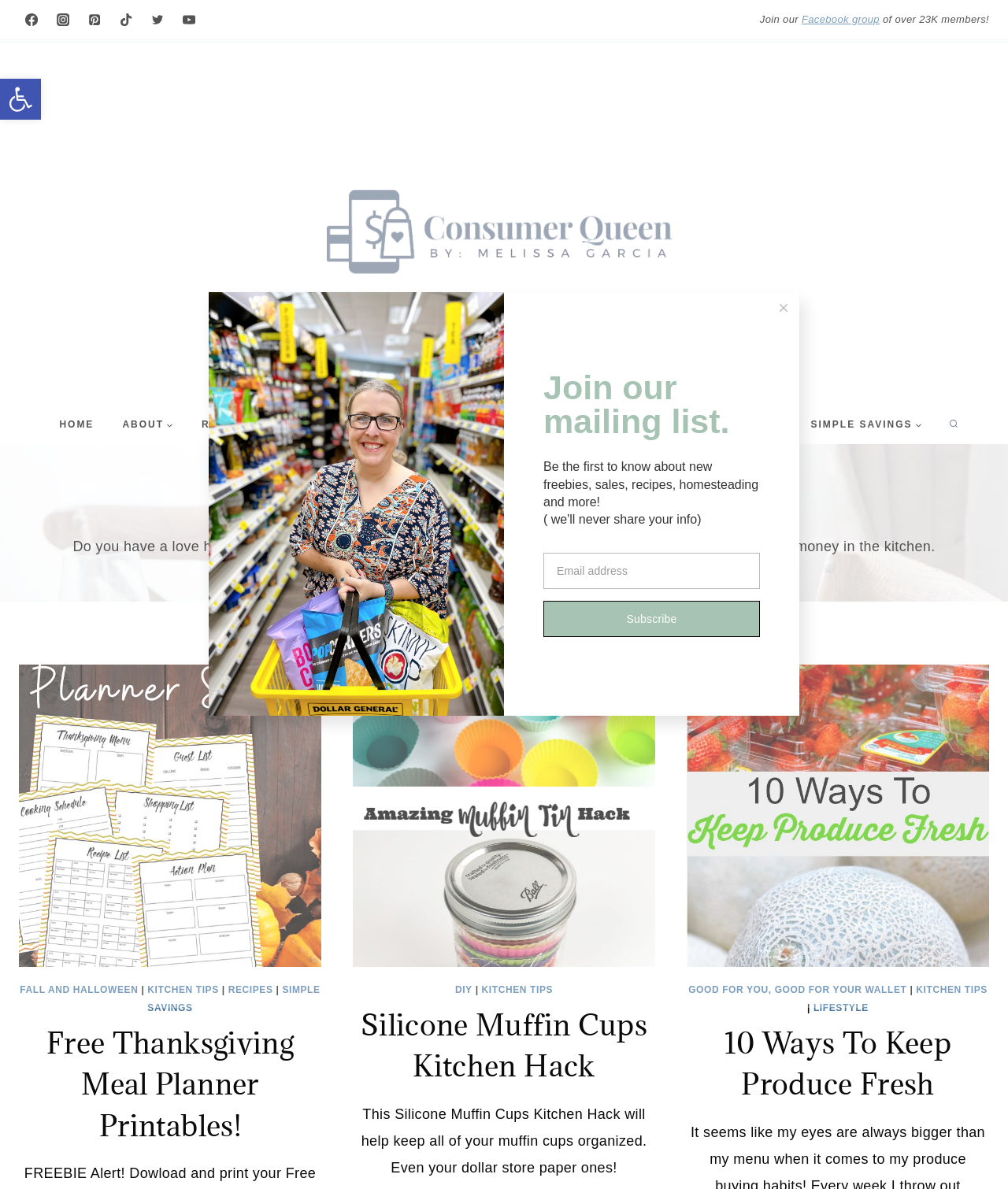Specify the bounding box coordinates for the region that must be clicked to perform the given instruction: "Search for something".

[0.936, 0.349, 0.955, 0.365]